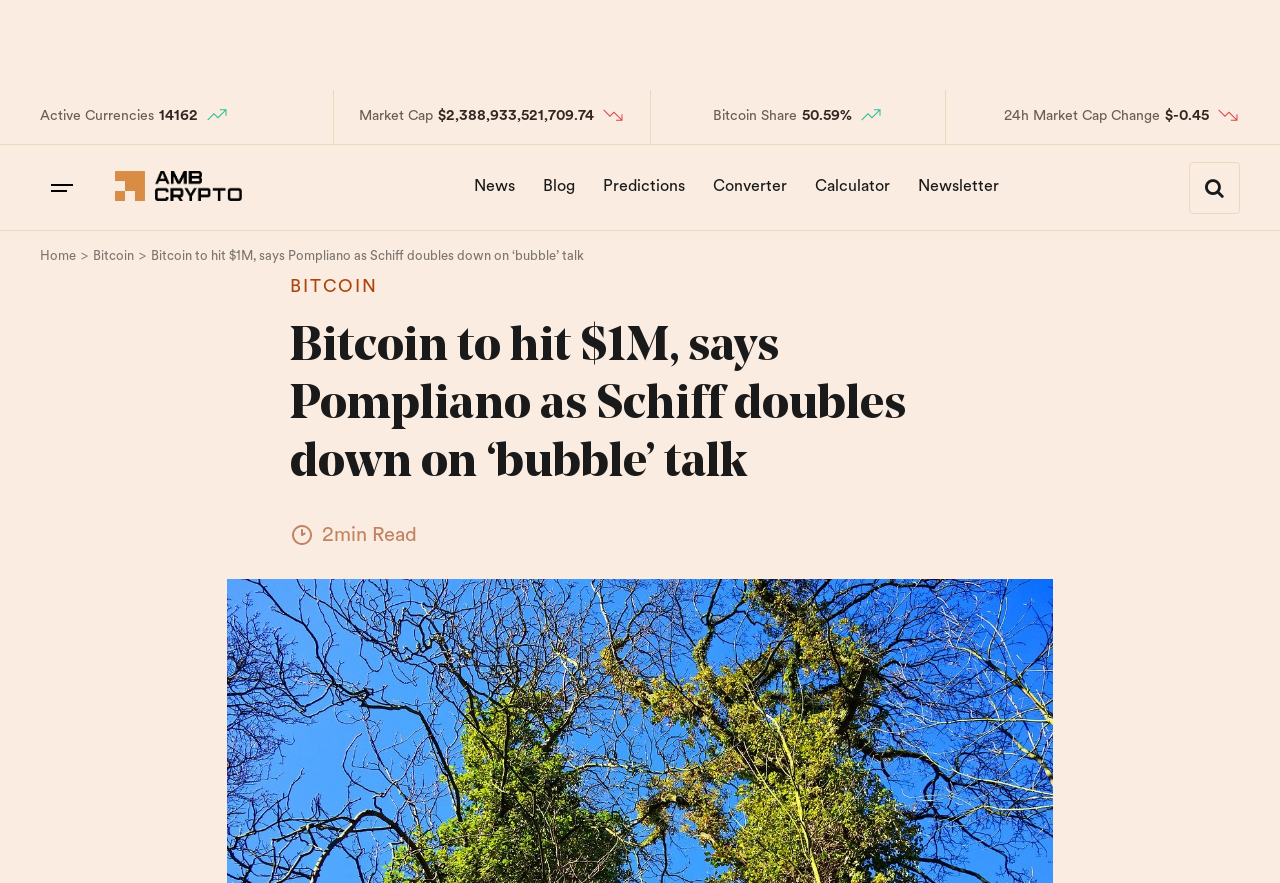Kindly determine the bounding box coordinates for the clickable area to achieve the given instruction: "Click on the AMBCrypto link".

[0.09, 0.21, 0.189, 0.232]